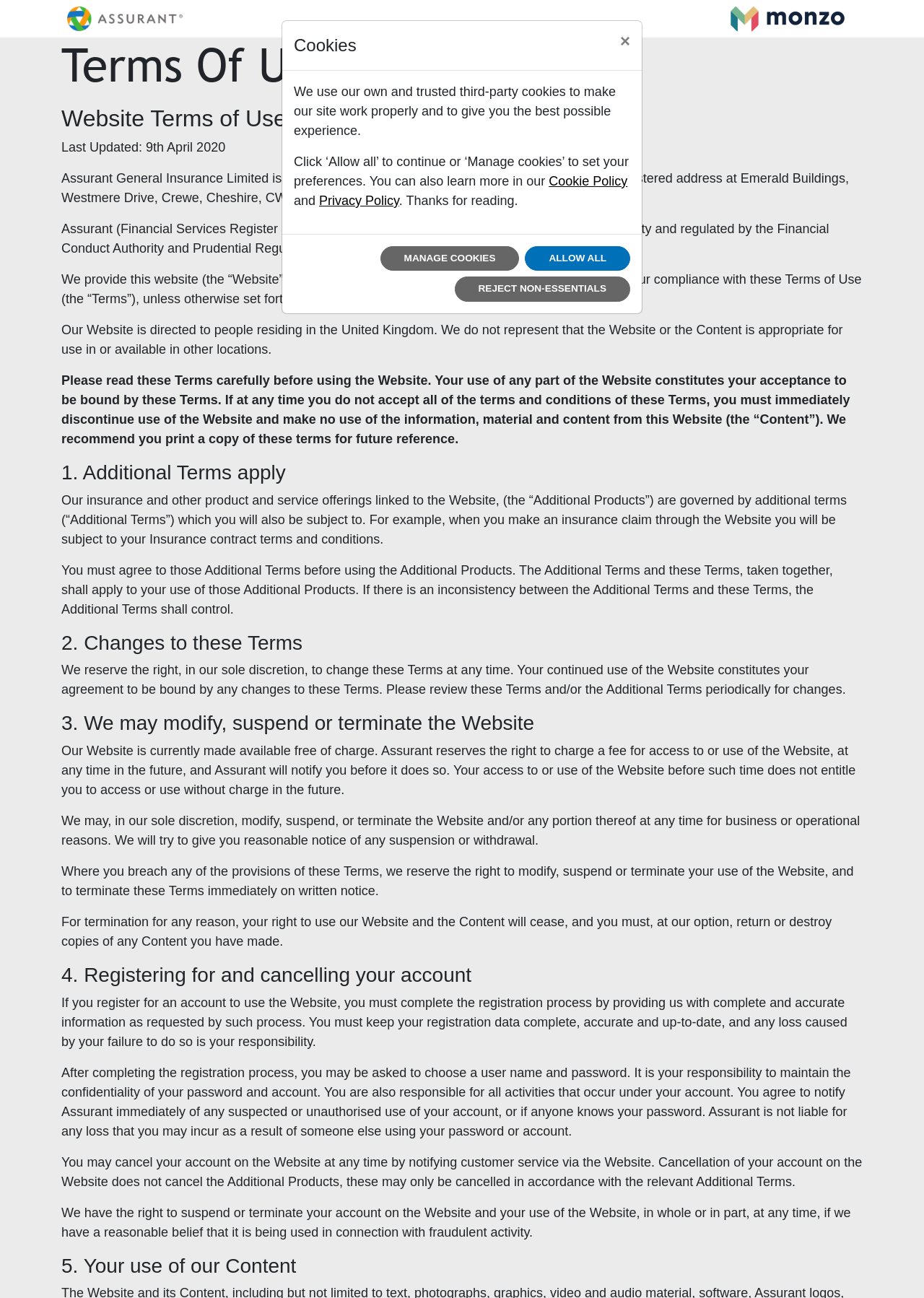What is the company's registered address?
Carefully examine the image and provide a detailed answer to the question.

I found this information in the StaticText element with the text 'Assurant General Insurance Limited is a limited company registered in England and Wales, with registered address at Emerald Buildings, Westmere Drive, Crewe, Cheshire, CW1 6UN, United Kingdom (“Assurant”, “we”, “us” or “our”).' which is located at the top of the webpage.